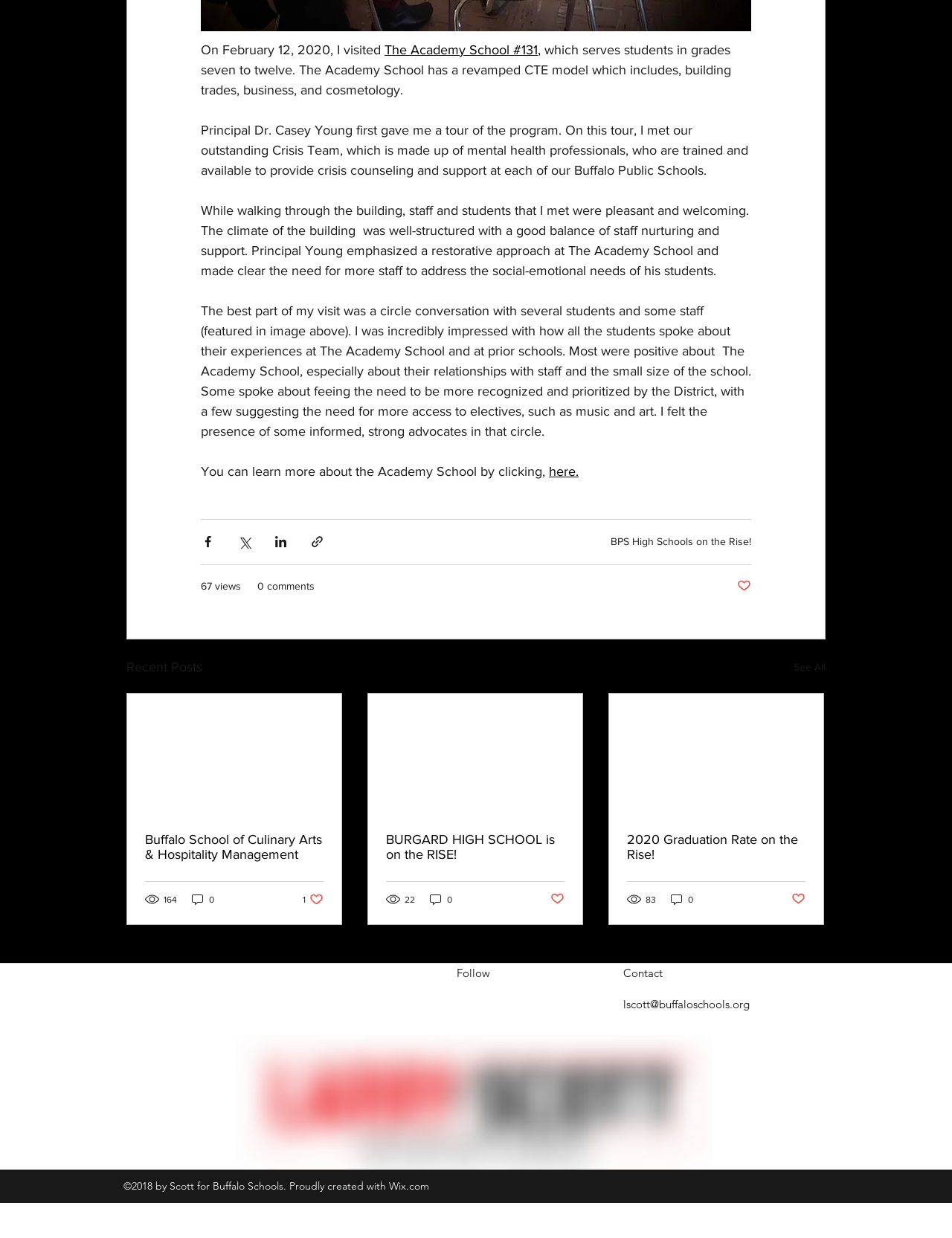What is the email address of the author?
Please describe in detail the information shown in the image to answer the question.

The answer can be found at the bottom of the webpage, where it is mentioned that the contact email is 'lscott@buffaloschools.org'.